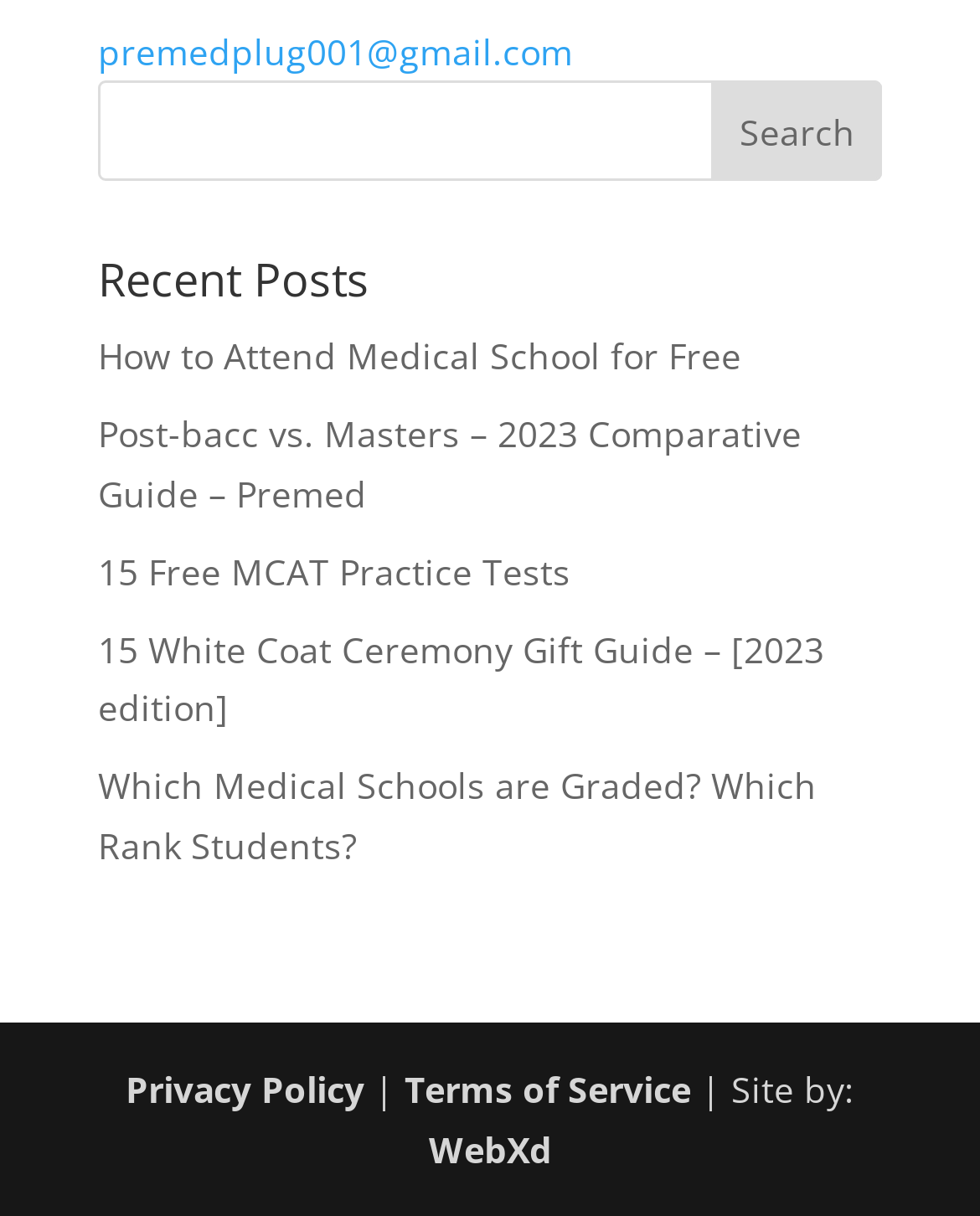Please specify the bounding box coordinates of the clickable region necessary for completing the following instruction: "read about attending medical school for free". The coordinates must consist of four float numbers between 0 and 1, i.e., [left, top, right, bottom].

[0.1, 0.273, 0.756, 0.313]